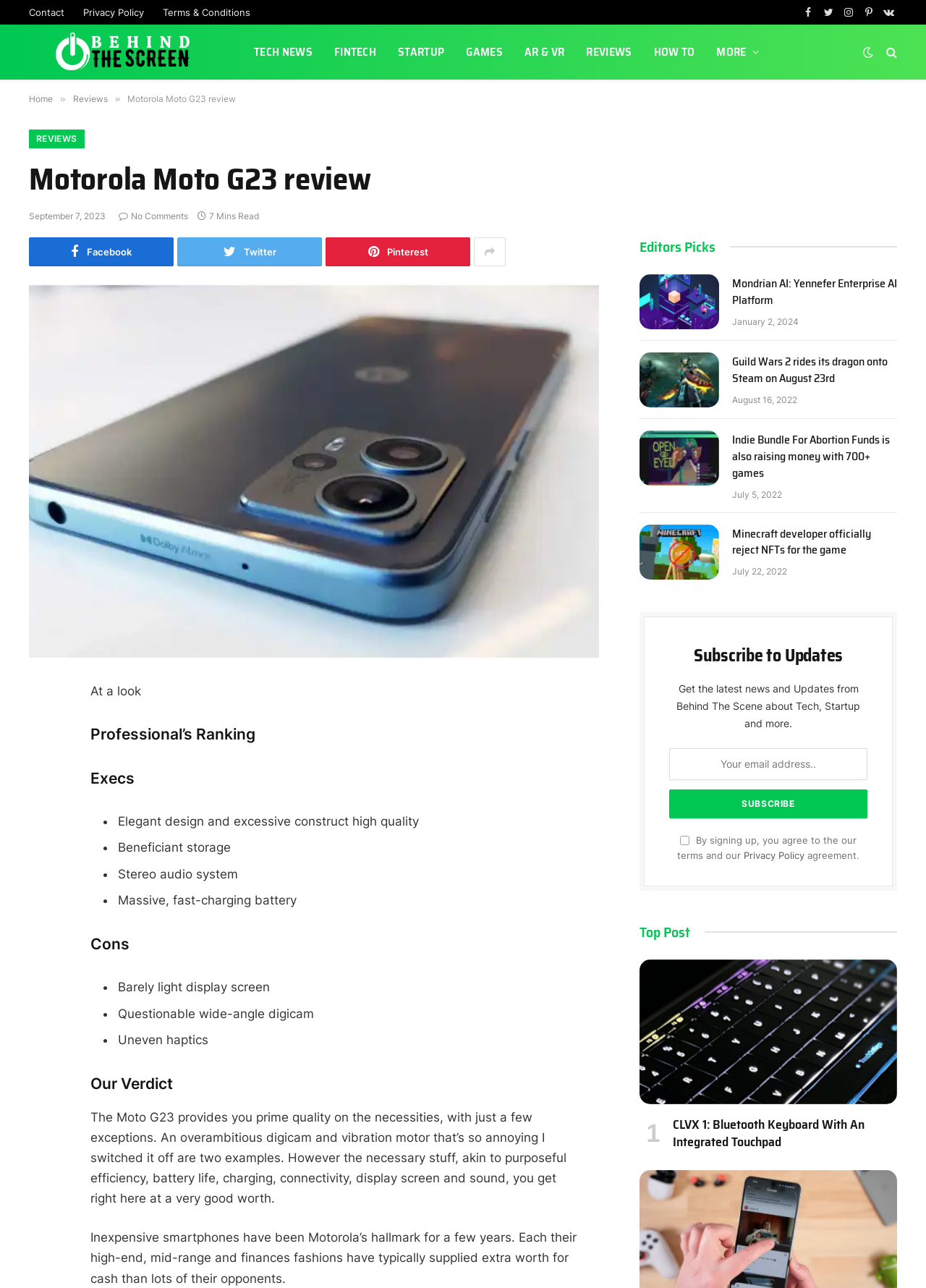Please identify the bounding box coordinates of the clickable area that will allow you to execute the instruction: "Click on the 'REVIEWS' link".

[0.621, 0.019, 0.694, 0.062]